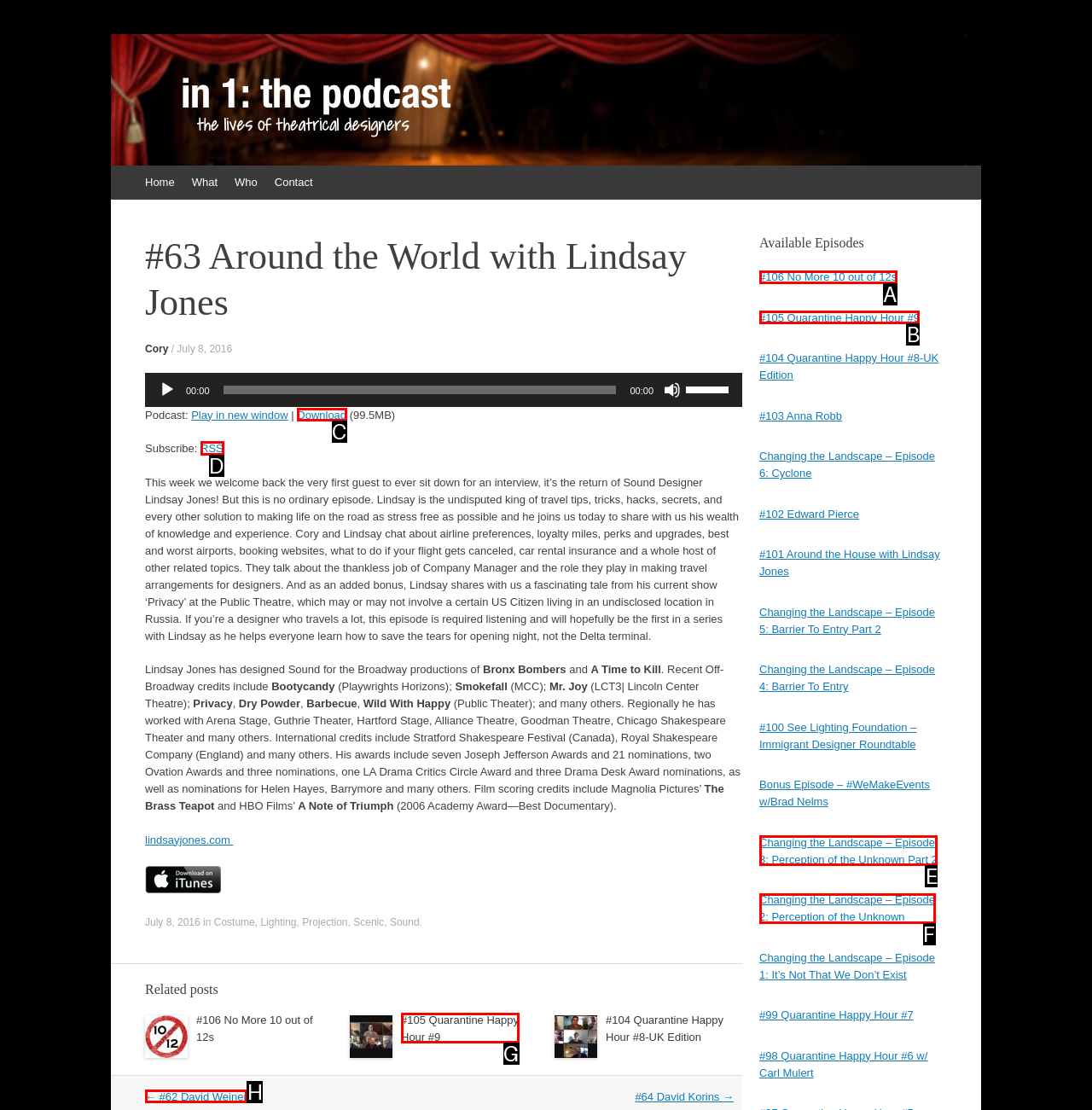Determine which HTML element to click on in order to complete the action: Subscribe to the RSS feed.
Reply with the letter of the selected option.

D